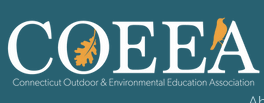Utilize the information from the image to answer the question in detail:
What is the name of the organization?

The descriptive text beneath the acronym 'COEEA' clearly states the name of the organization, which is the Connecticut Outdoor & Environmental Education Association, highlighting its mission to promote environmental awareness and education in Connecticut.